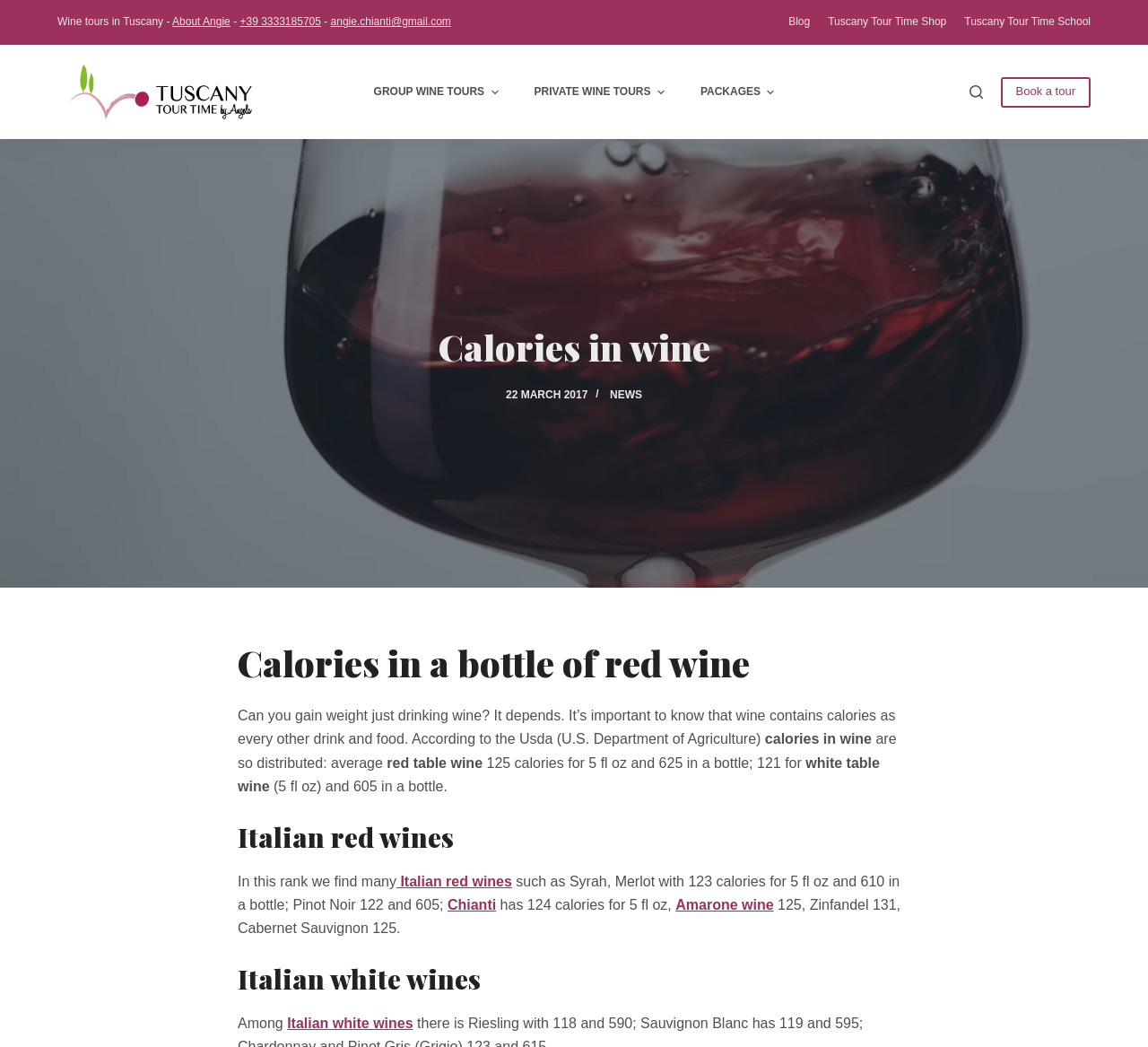Locate the primary heading on the webpage and return its text.

Calories in wine